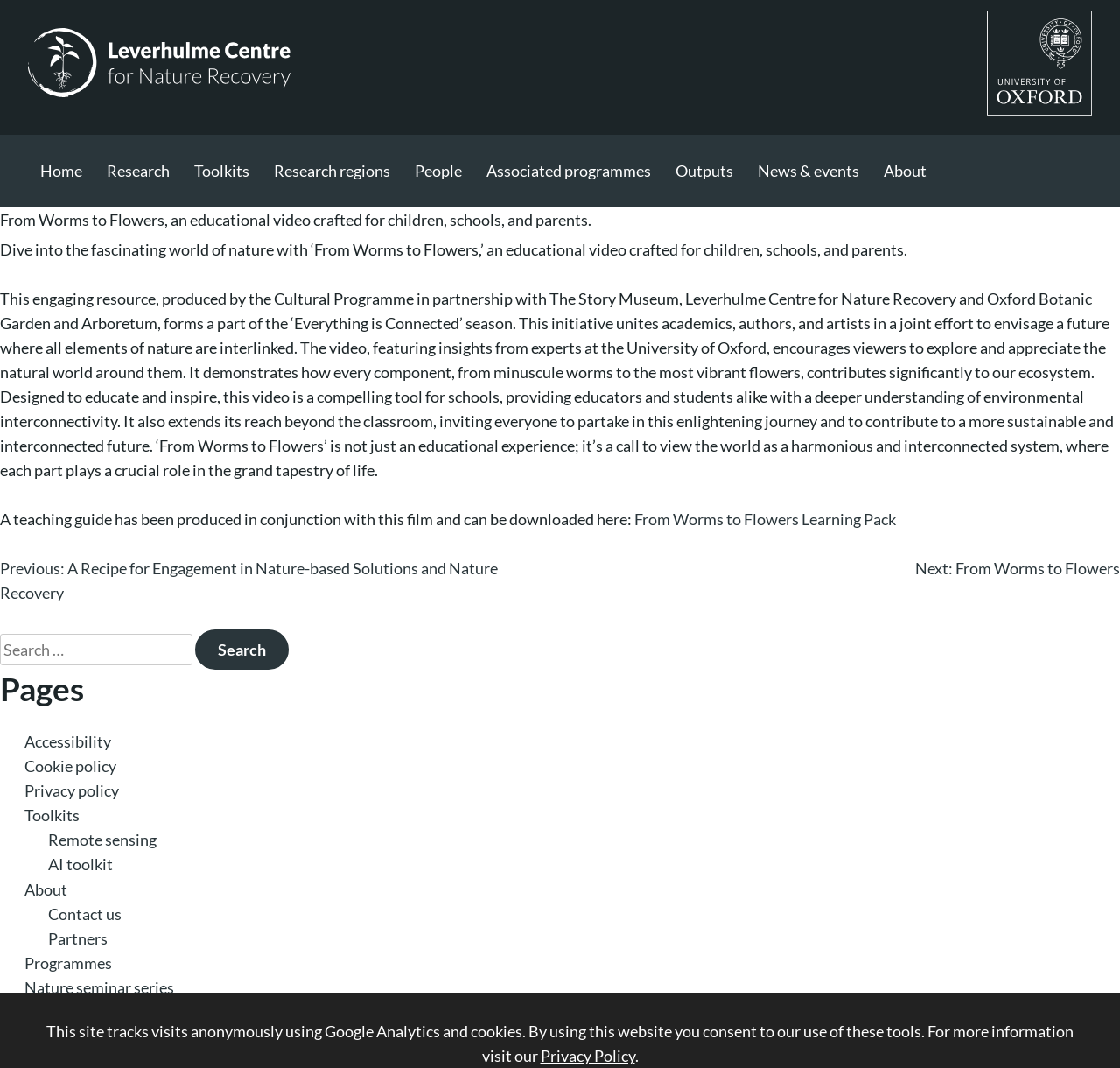From the webpage screenshot, identify the region described by About. Provide the bounding box coordinates as (top-left x, top-left y, bottom-right x, bottom-right y), with each value being a floating point number between 0 and 1.

[0.022, 0.823, 0.06, 0.841]